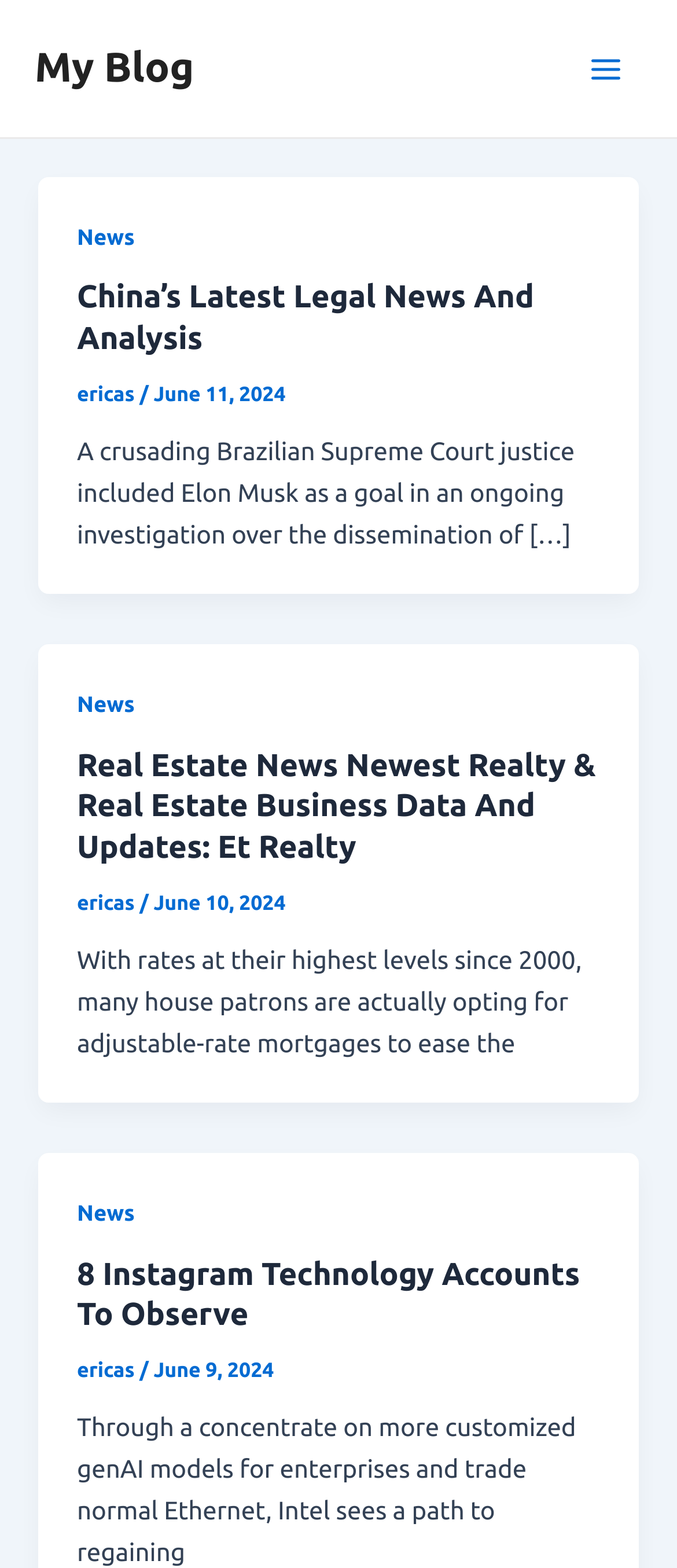Pinpoint the bounding box coordinates of the clickable area necessary to execute the following instruction: "Click on the 'ericas' link". The coordinates should be given as four float numbers between 0 and 1, namely [left, top, right, bottom].

[0.114, 0.245, 0.206, 0.259]